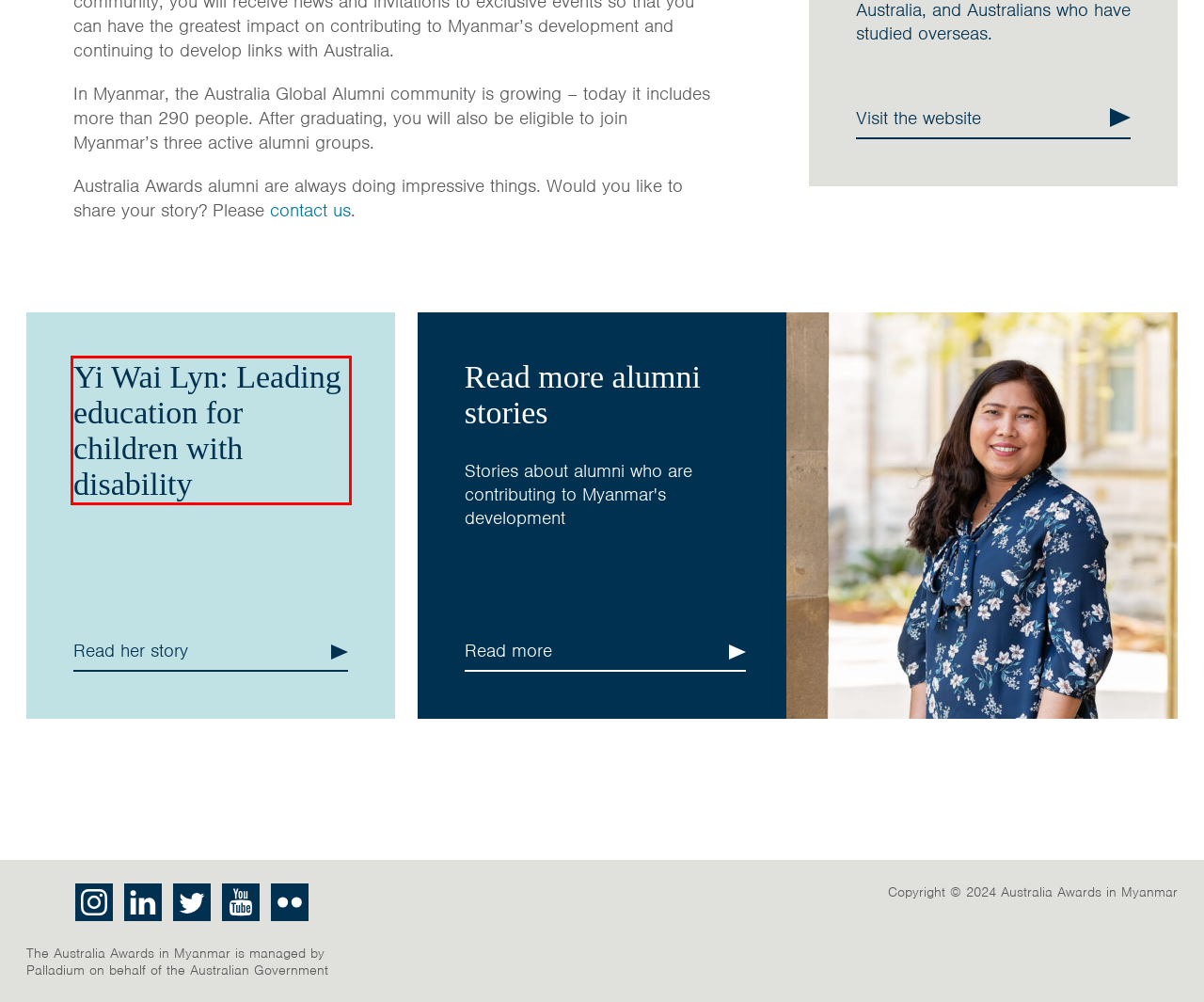You have a screenshot of a webpage with a red rectangle bounding box. Identify the best webpage description that corresponds to the new webpage after clicking the element within the red bounding box. Here are the candidates:
A. About - Australia Awards - Myanmar
B. Search - Australia Awards - Myanmar
C. Yi Wai Lyn: Leading education for children with disability - Australia Awards - Myanmar
D. Scholarships - Australia Awards - Myanmar
E. In-Australia - Australia Awards - Myanmar
F. Contact - Australia Awards - Myanmar
G. Short Courses - Australia Awards - Myanmar
H. Resources & Links - Australia Awards - Myanmar

C